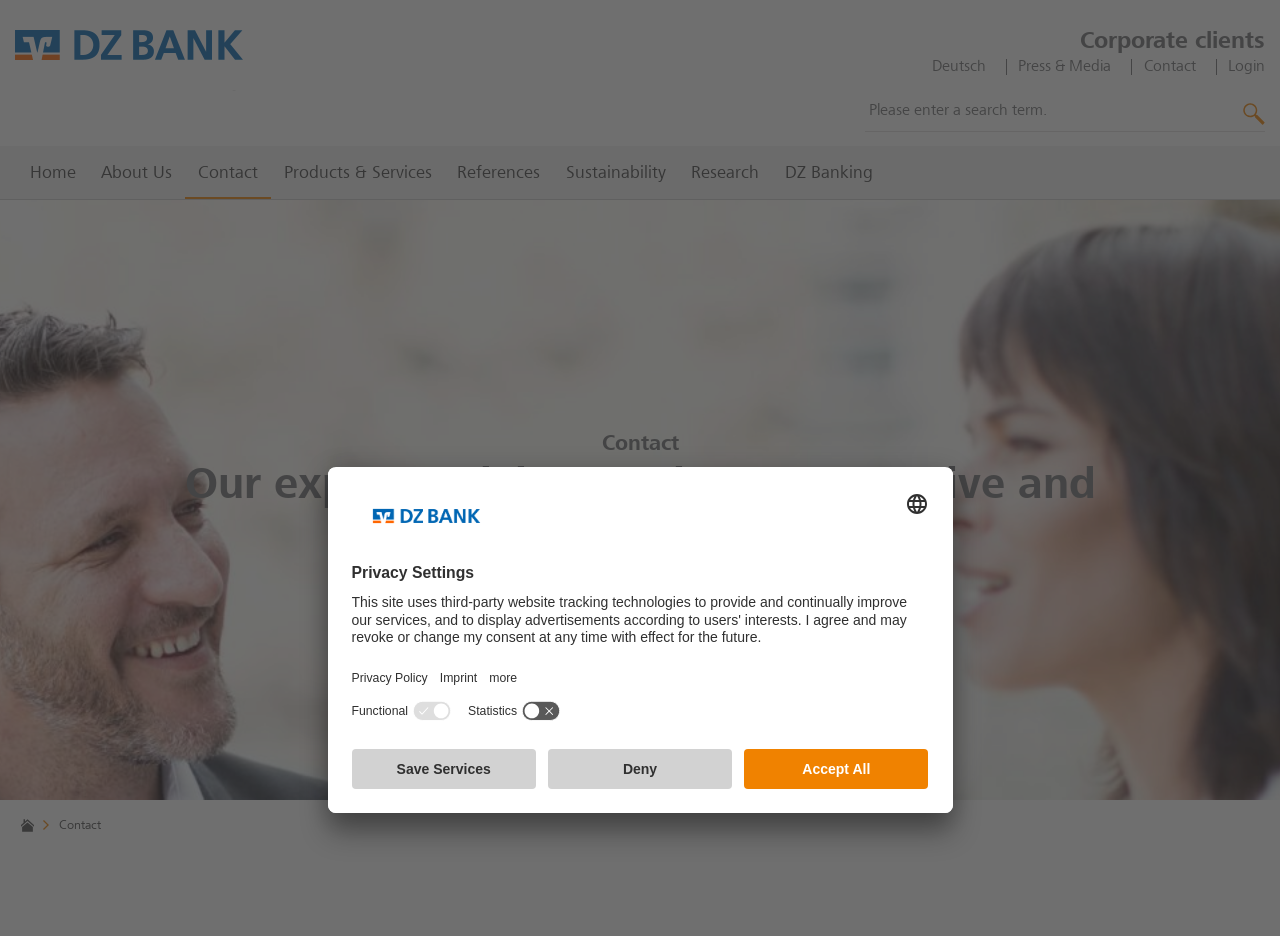Find the bounding box coordinates of the clickable element required to execute the following instruction: "Click on Corporate clients". Provide the coordinates as four float numbers between 0 and 1, i.e., [left, top, right, bottom].

[0.844, 0.033, 0.988, 0.059]